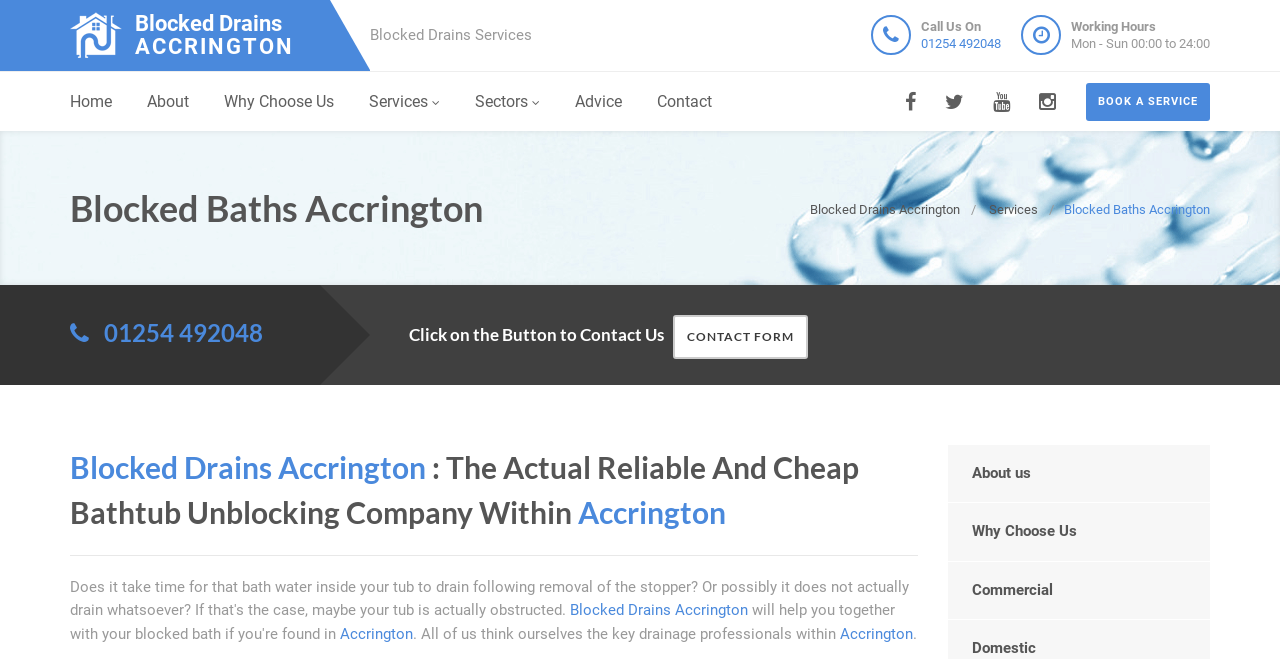Based on the element description Advice, identify the bounding box coordinates for the UI element. The coordinates should be in the format (top-left x, top-left y, bottom-right x, bottom-right y) and within the 0 to 1 range.

[0.449, 0.109, 0.486, 0.2]